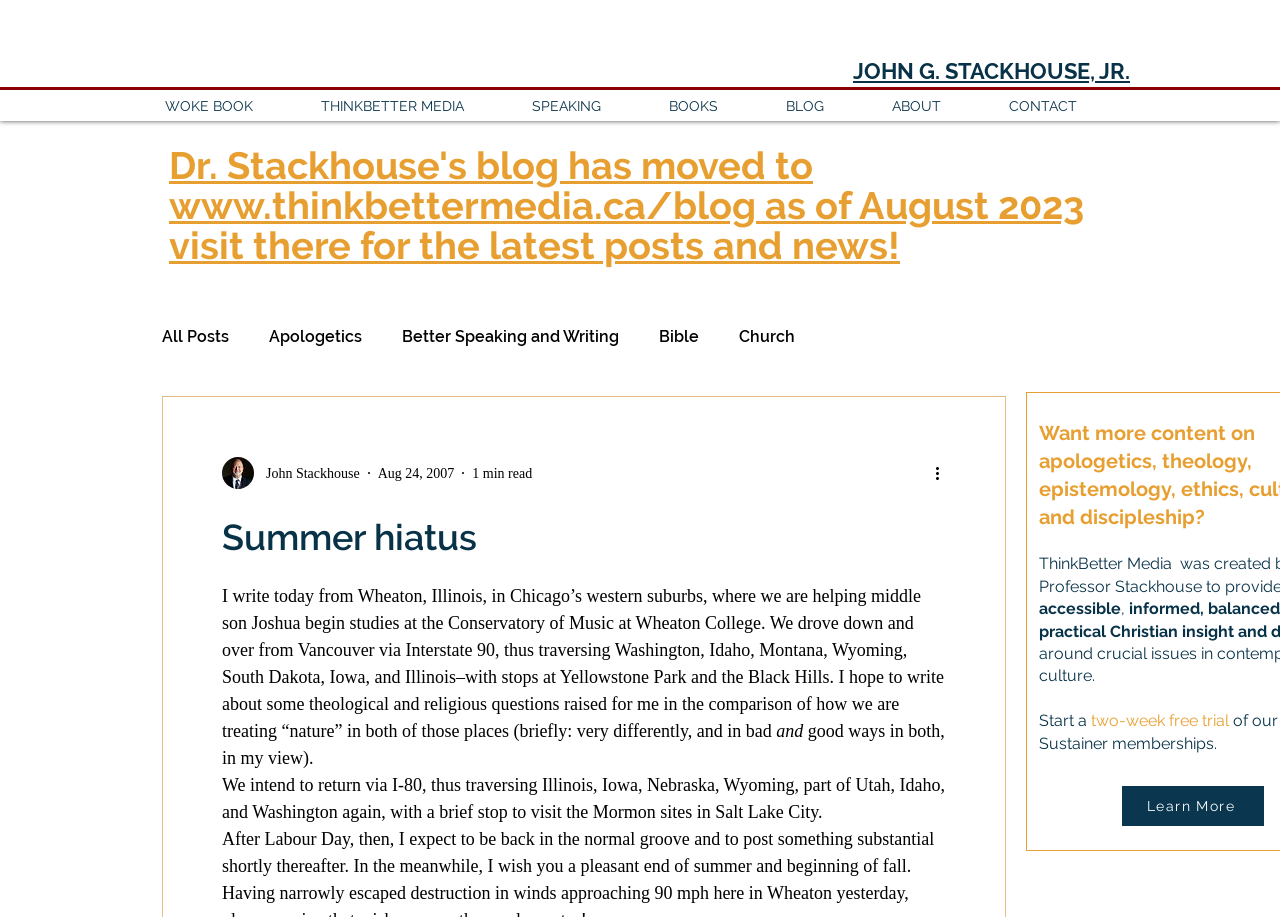Using the description "Media", locate and provide the bounding box of the UI element.

[0.256, 0.705, 0.293, 0.726]